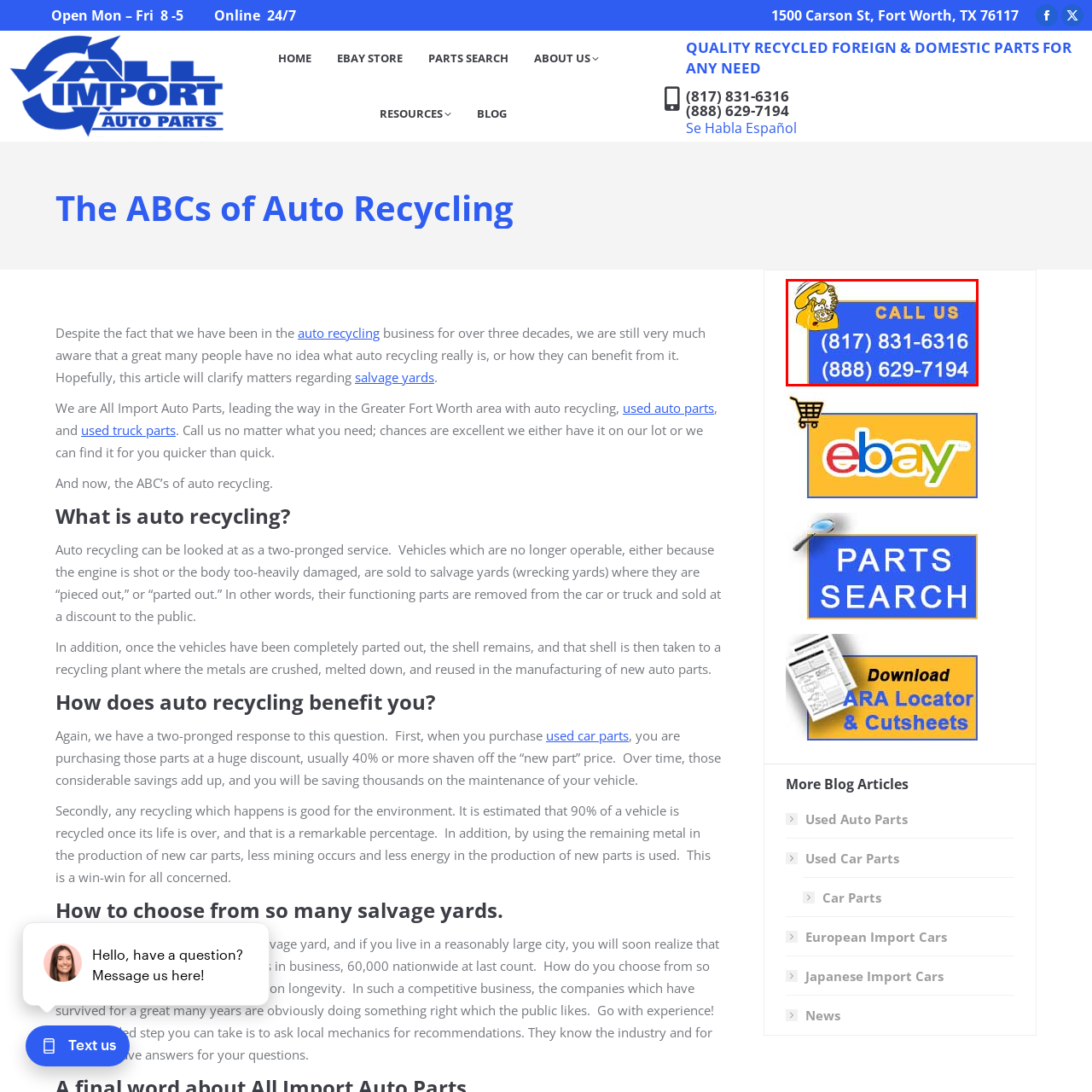Describe in detail the visual elements within the red-lined box.

The image prominently features a vintage-style telephone and an eye-catching blue background, calling attention to the phrase "CALL US" in bold yellow letters. Below the text, two contact numbers are displayed: (817) 831-6316 and (888) 629-7194. This design emphasizes the importance of communication, inviting customers to reach out for auto parts inquiries or assistance. The illustration of the telephone adds a friendly, approachable touch to the overall message, making it clear that customer support is readily available.